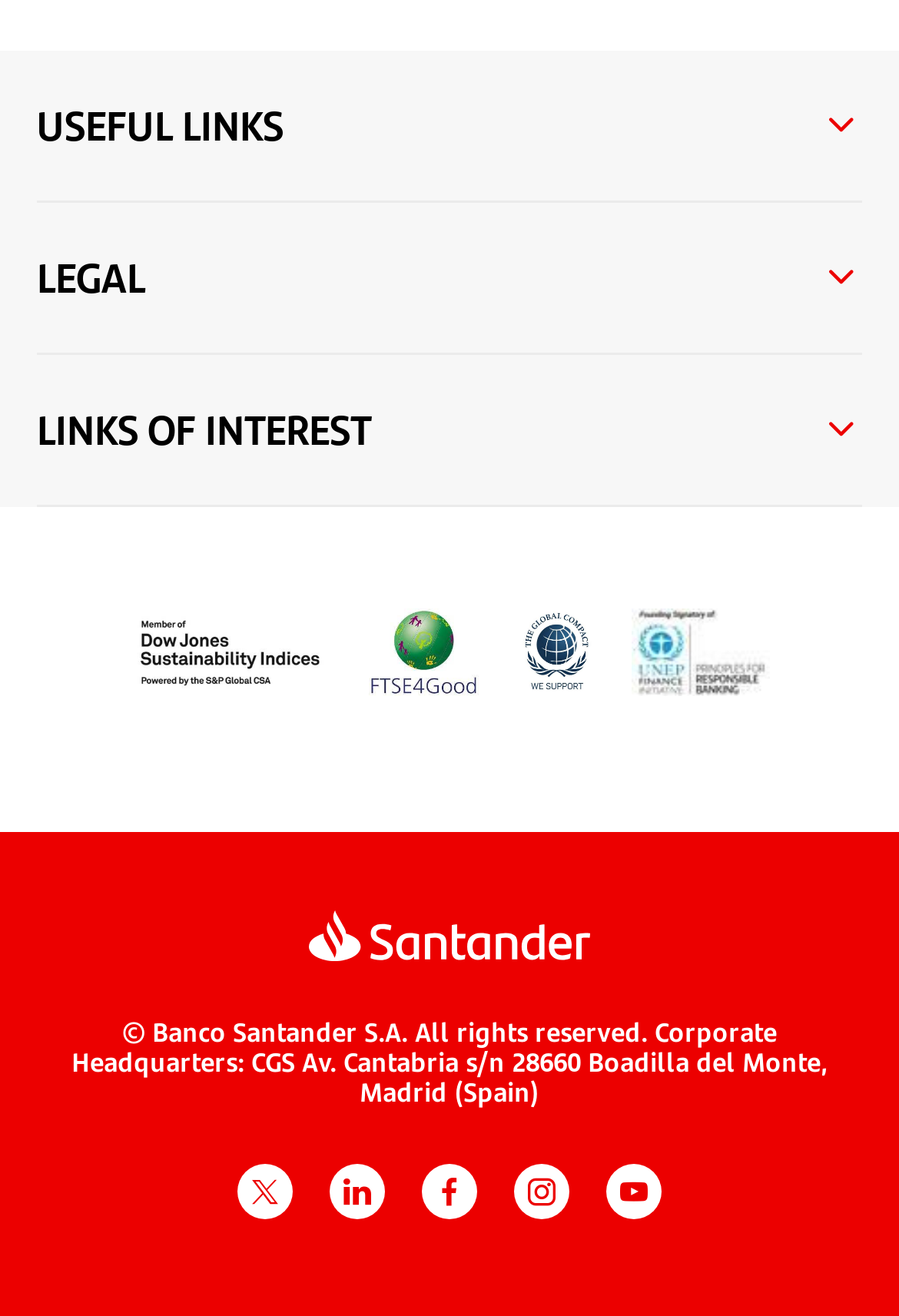How many sections are there in the webpage?
Please respond to the question with a detailed and thorough explanation.

I analyzed the webpage structure and found three main sections: 'USEFUL LINKS', 'LEGAL', and the footer section which includes copyright information and social media links.